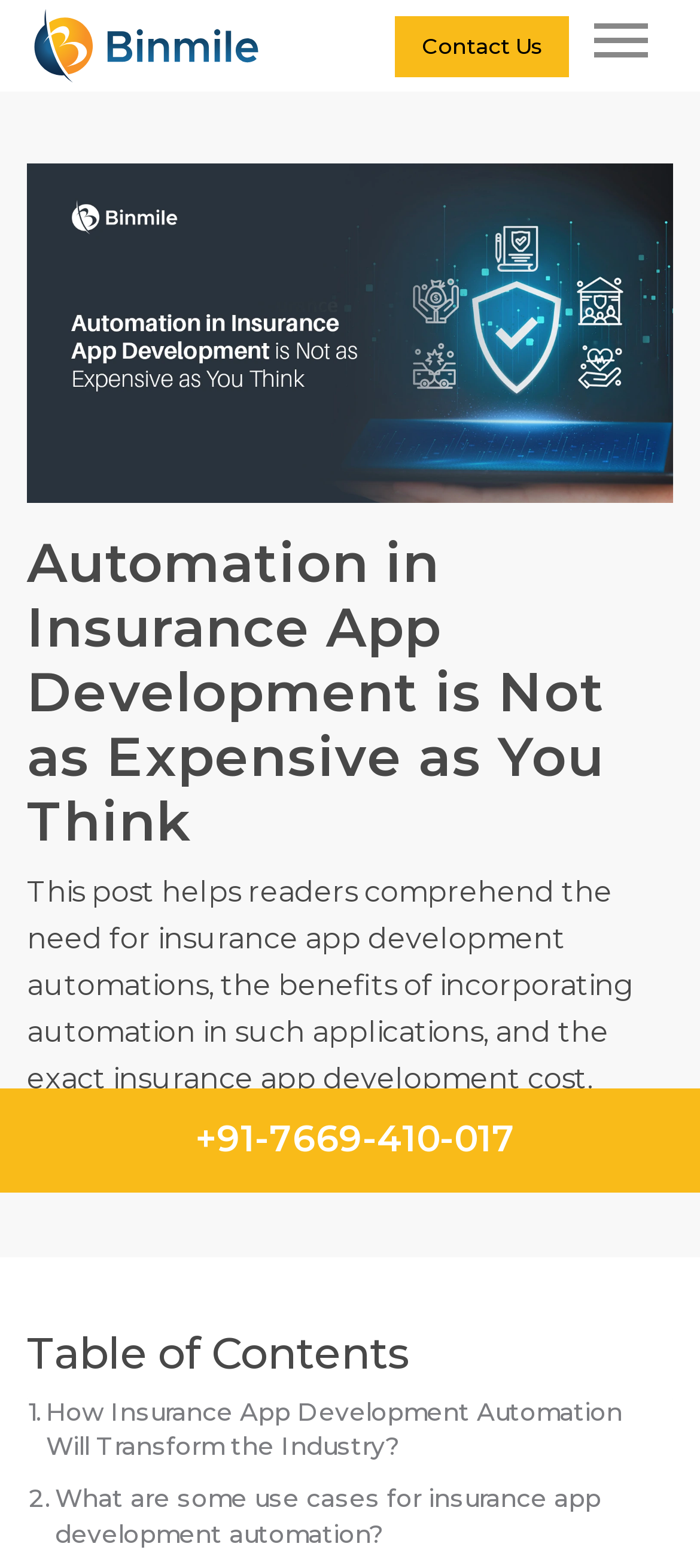Based on the visual content of the image, answer the question thoroughly: What is the phone number provided on the webpage?

I found the phone number by looking at the link element with the text '+91-7669-410-017'.